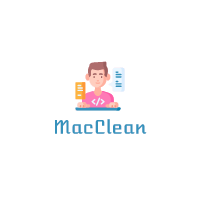What is the color of the text below the graphic?
Could you answer the question with a detailed and thorough explanation?

The logo features a graphic of a character at a workstation, and below the graphic, the text 'MacClean' is written in blue, emphasizing the brand's focus on cleanliness and optimization in the digital world.